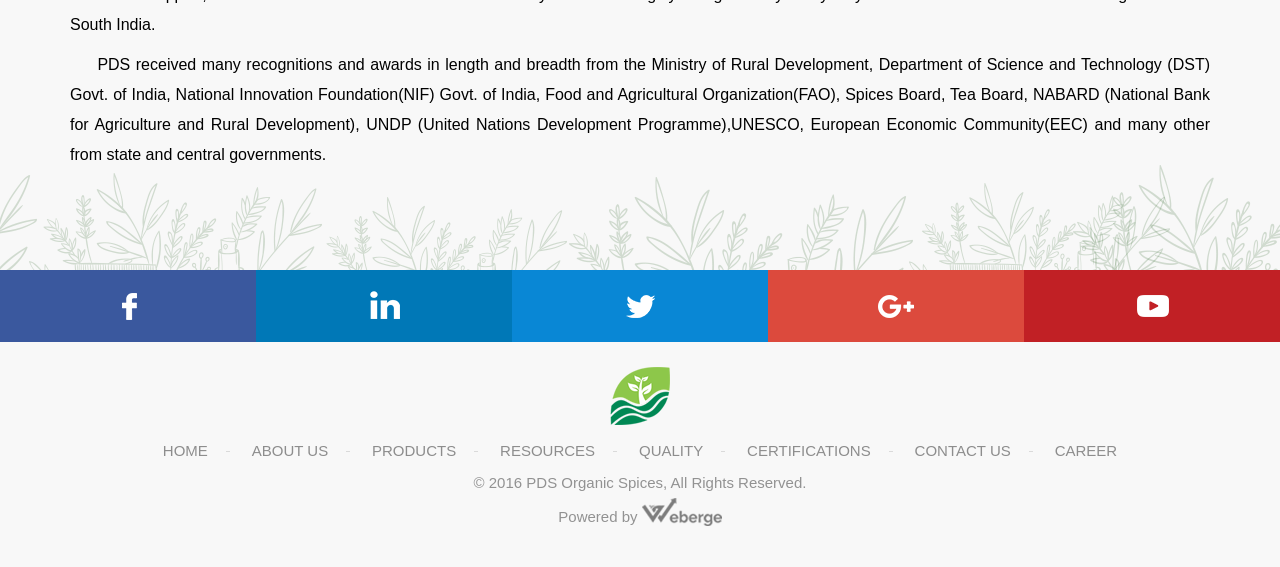What is the website powered by?
Look at the screenshot and give a one-word or phrase answer.

Unknown